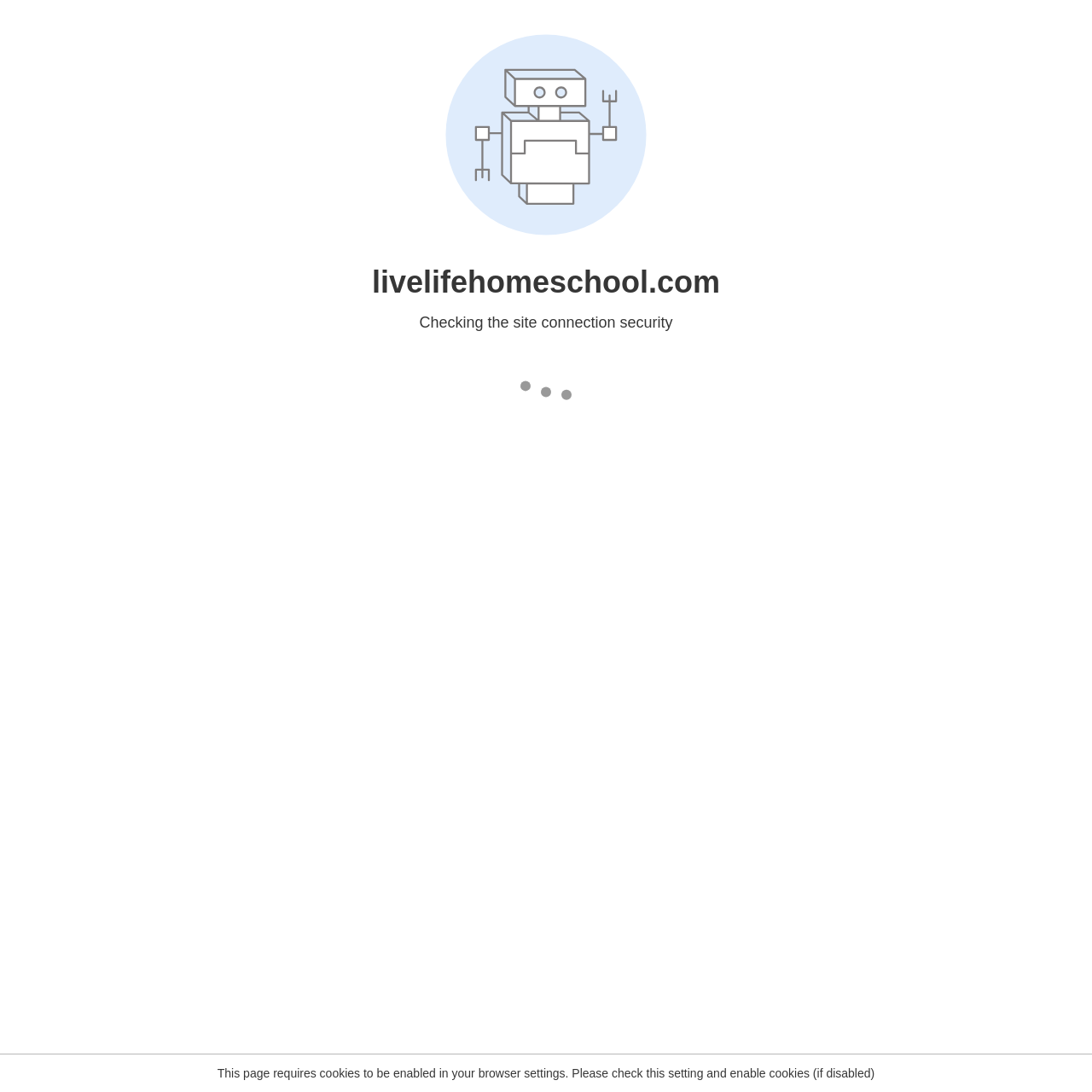Provide a single word or phrase answer to the question: 
What is the purpose of the button in the top right corner?

Menu Trigger